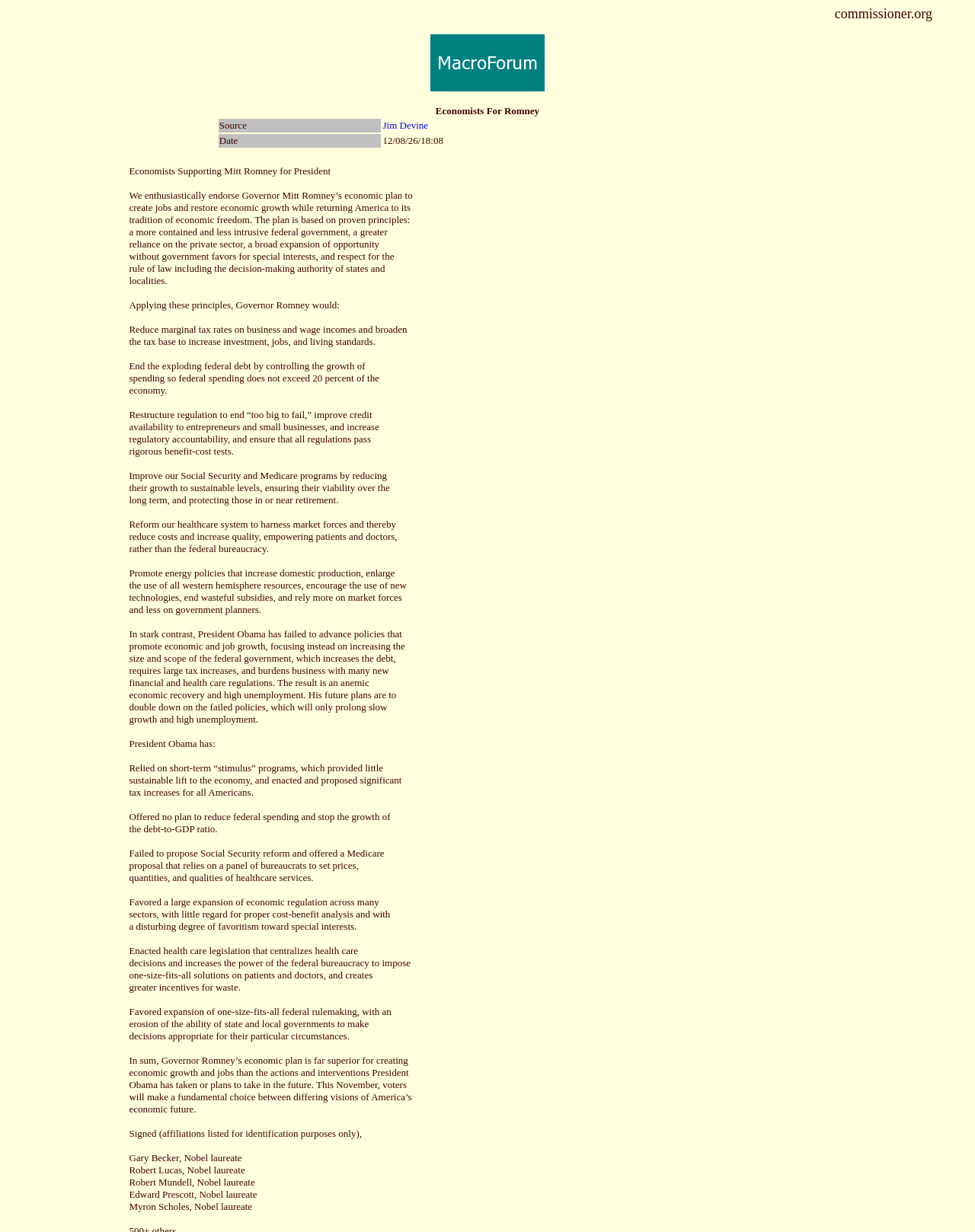Who is the target audience of the webpage?
Please ensure your answer is as detailed and informative as possible.

The webpage is likely targeted at voters who are interested in learning more about Governor Romney's economic plan and how it compares to President Obama's policies. The language used is formal and informative, suggesting that the webpage is intended to educate voters on the issues rather than persuade them through emotional appeals.